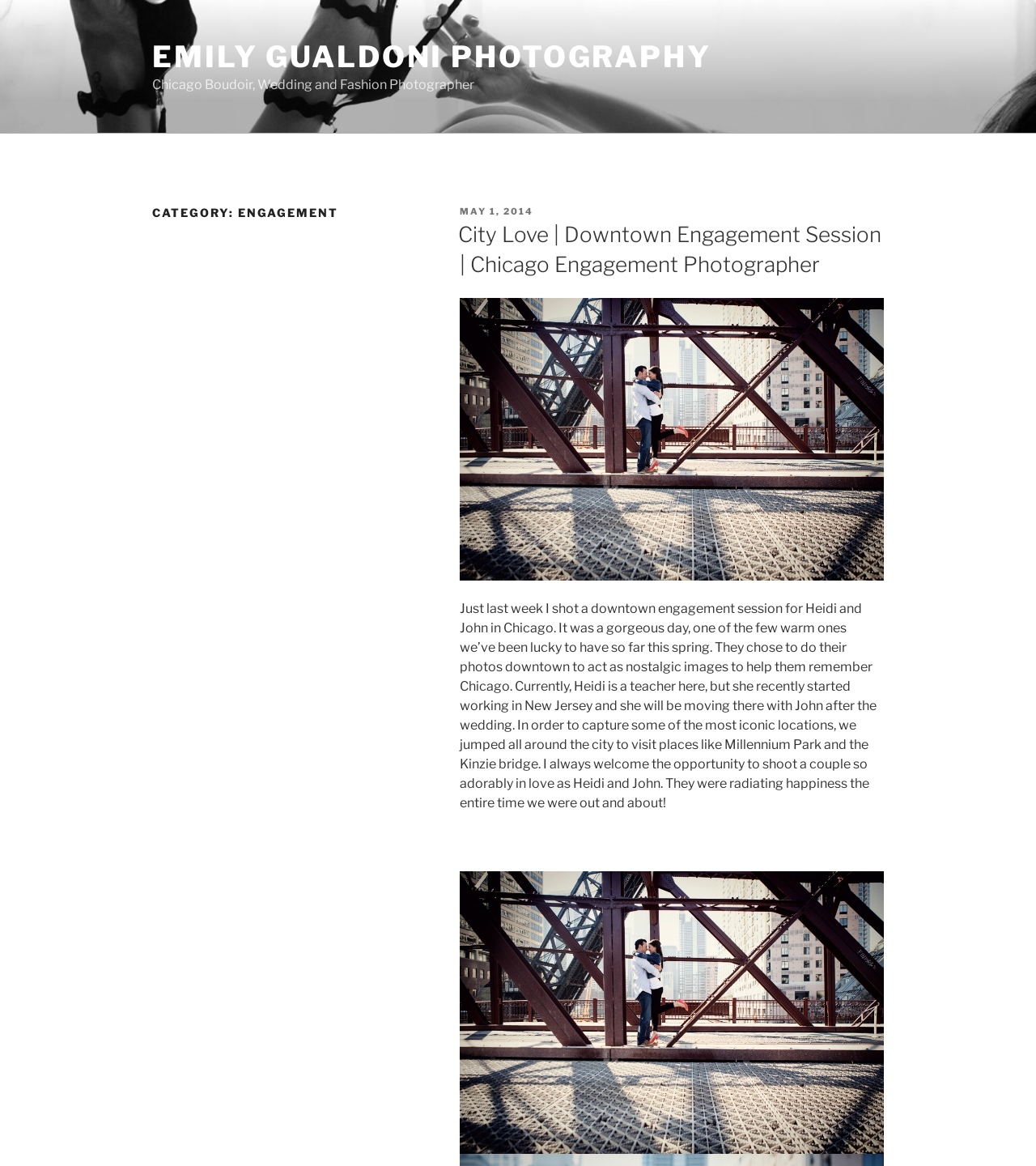Explain in detail what is displayed on the webpage.

The webpage is an archive of engagement photos from Emily Gualdoni Photography. At the top, there is a link to the photographer's main page, "EMILY GUALDONI PHOTOGRAPHY", accompanied by a brief description of her services as a "Chicago Boudoir, Wedding and Fashion Photographer". 

Below this, there is a heading that categorizes the content as "ENGAGEMENT" archives. Within this section, there is a header that displays the posting date, "MAY 1, 2014". 

Underneath the posting date, there is a heading that describes a specific engagement session, "City Love | Downtown Engagement Session | Chicago Engagement Photographer". This is followed by a link to the same title, and then an image of the engagement session at Kinzie Bridge. 

To the right of the image, there is a block of text that describes the engagement session, including the location, the couple's story, and the photographer's experience. The text is accompanied by another image of the engagement session at the bottom.